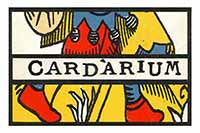What is hinted at below the text? Refer to the image and provide a one-word or short phrase answer.

Stylized vegetation